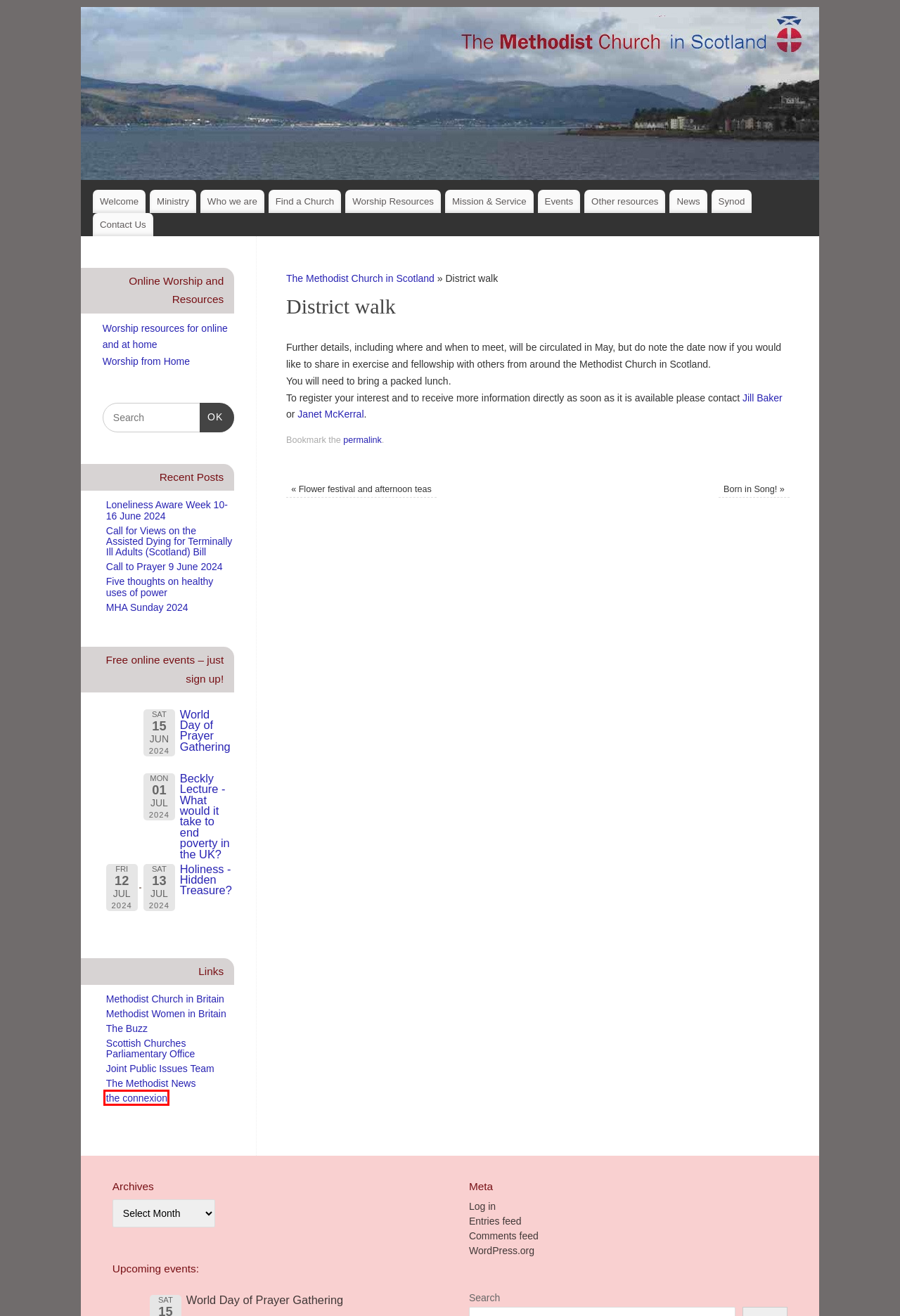You are given a screenshot of a webpage within which there is a red rectangle bounding box. Please choose the best webpage description that matches the new webpage after clicking the selected element in the bounding box. Here are the options:
A. Scottish Churches Parliamentary Office | The Church of Scotland
B. MWiB | Methodist Women in Britain
C. The Methodist Church in Scotland
D. the connexion magazine - Methodist Church
E. Comments for The Methodist Church in Scotland
F. Blog Tool, Publishing Platform, and CMS – WordPress.org English (UK)
G. Mantra - A clean, customizable and free WordPress theme
H. Blog Tool, Publishing Platform, and CMS – WordPress.org

D